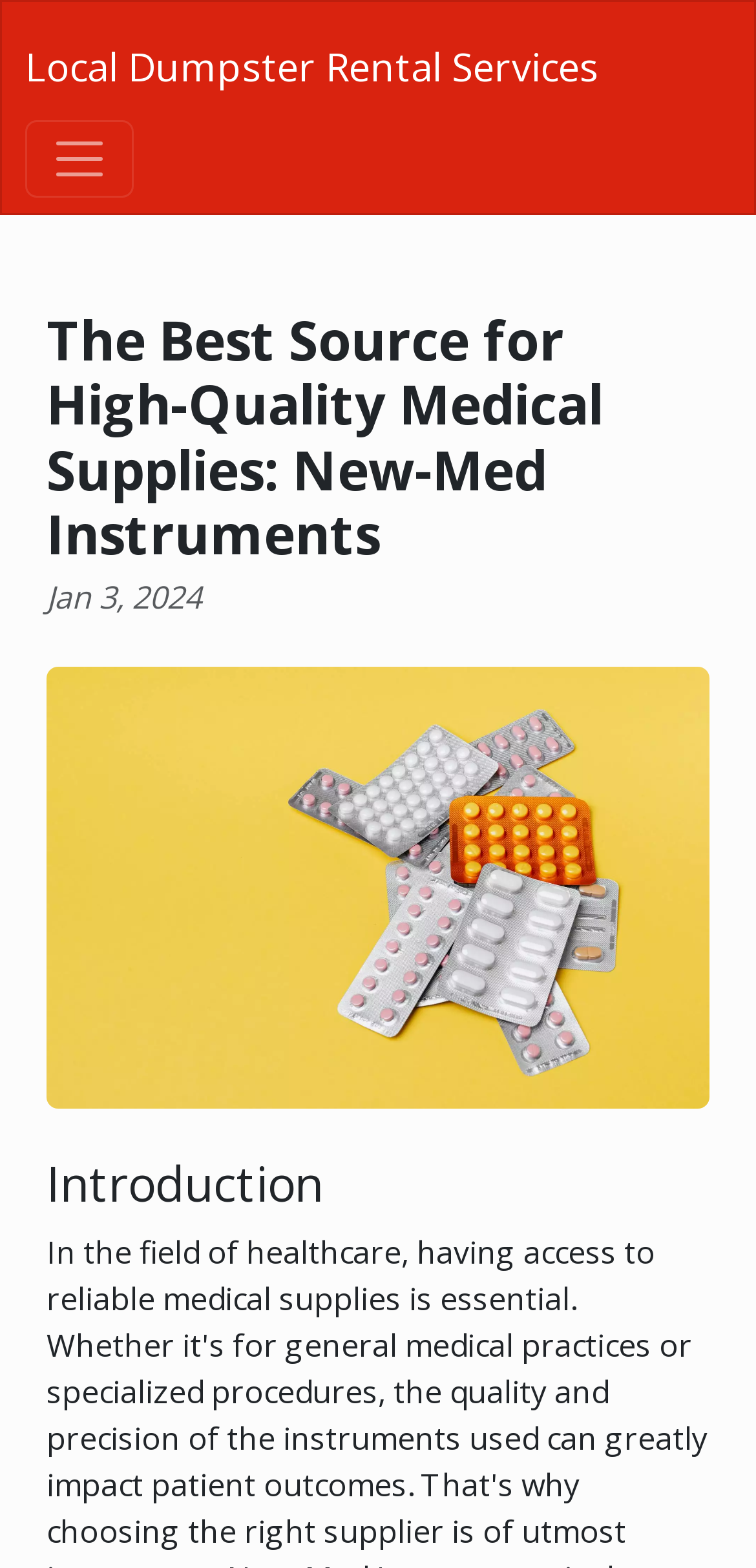Using the provided description: "aria-label="Toggle navigation"", find the bounding box coordinates of the corresponding UI element. The output should be four float numbers between 0 and 1, in the format [left, top, right, bottom].

[0.033, 0.076, 0.177, 0.126]